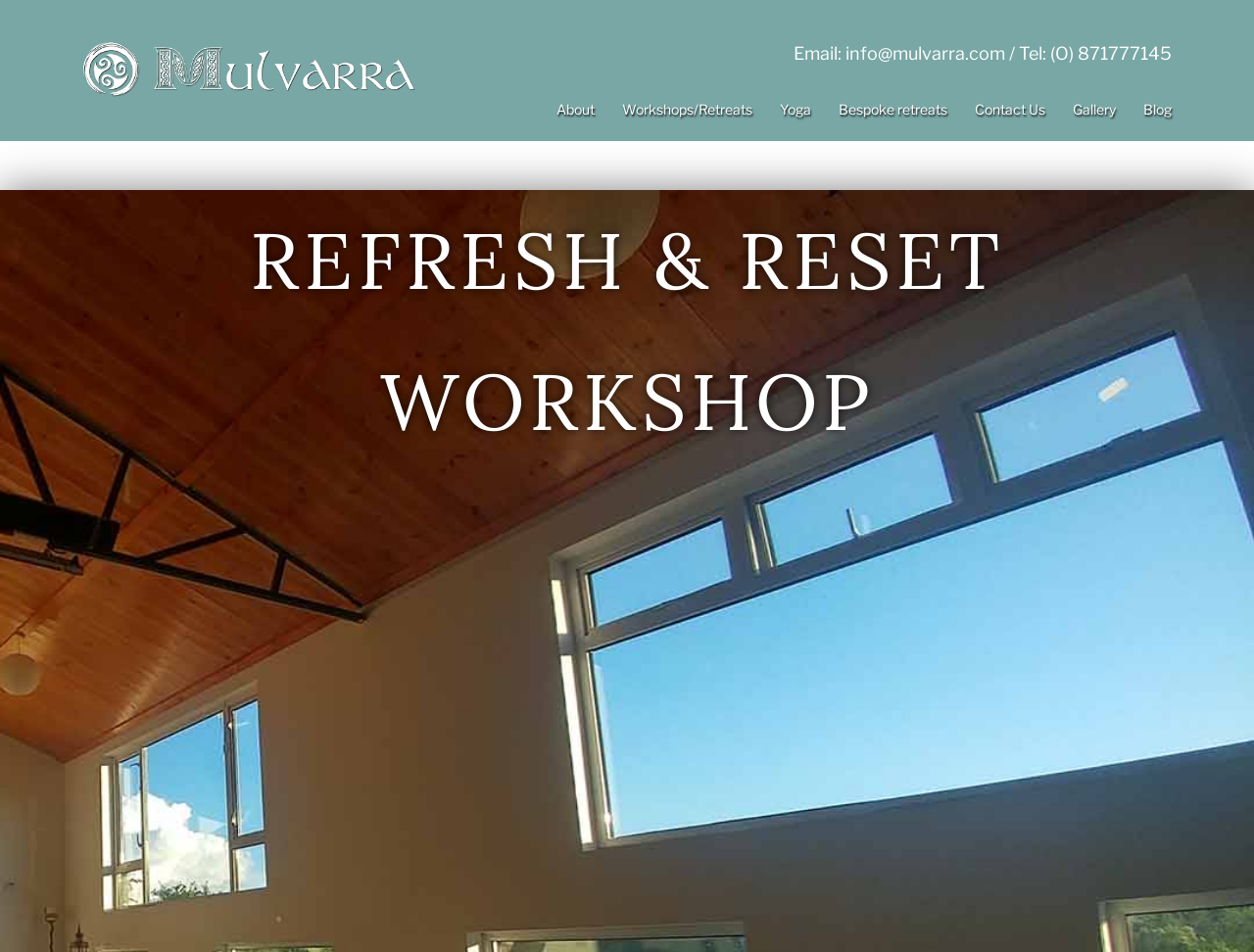Identify the bounding box coordinates of the part that should be clicked to carry out this instruction: "explore Workshops/Retreats".

[0.496, 0.103, 0.6, 0.127]